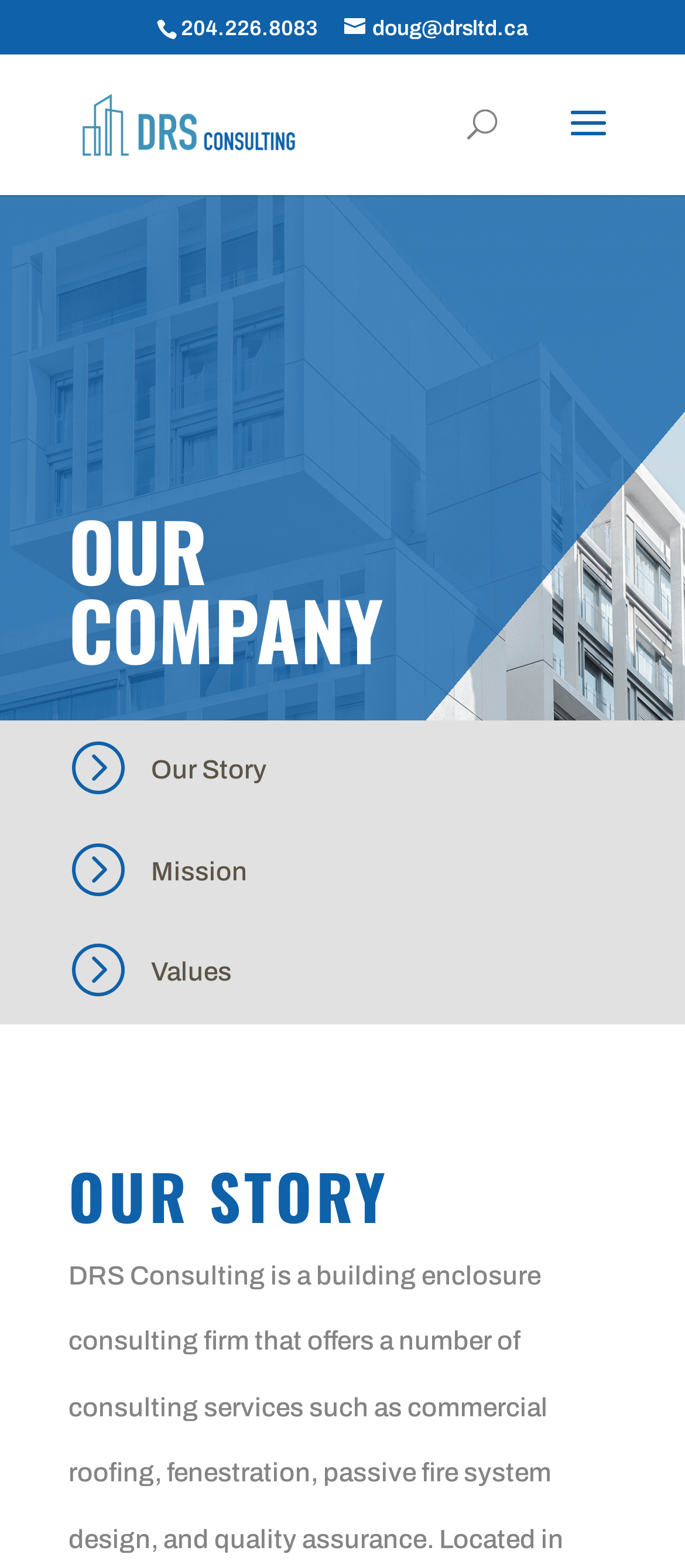Locate the UI element that matches the description alt="DRS Consulting" in the webpage screenshot. Return the bounding box coordinates in the format (top-left x, top-left y, bottom-right x, bottom-right y), with values ranging from 0 to 1.

[0.108, 0.069, 0.443, 0.087]